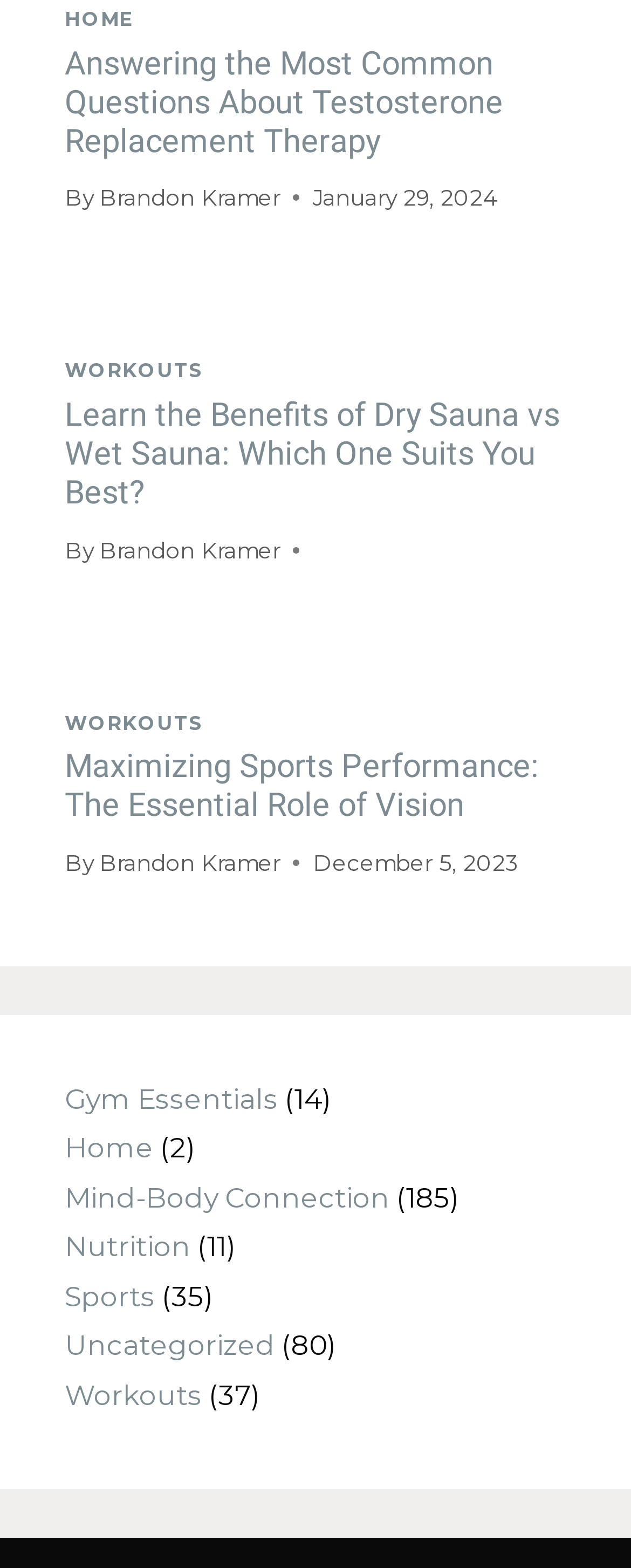Please locate the bounding box coordinates of the element that should be clicked to complete the given instruction: "View recent posts".

None